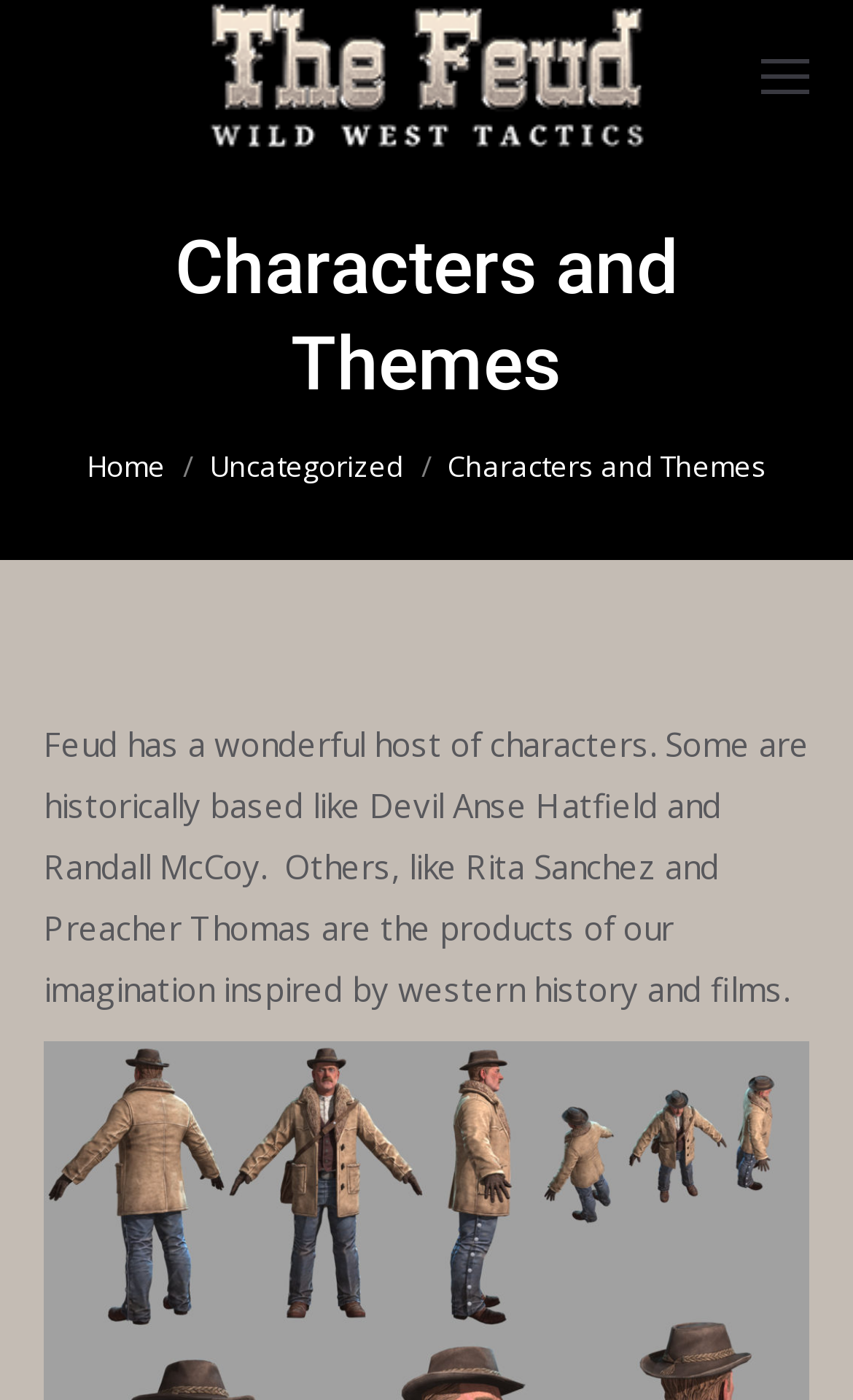Answer the question with a brief word or phrase:
What is the purpose of the 'You are here:' text?

Navigation